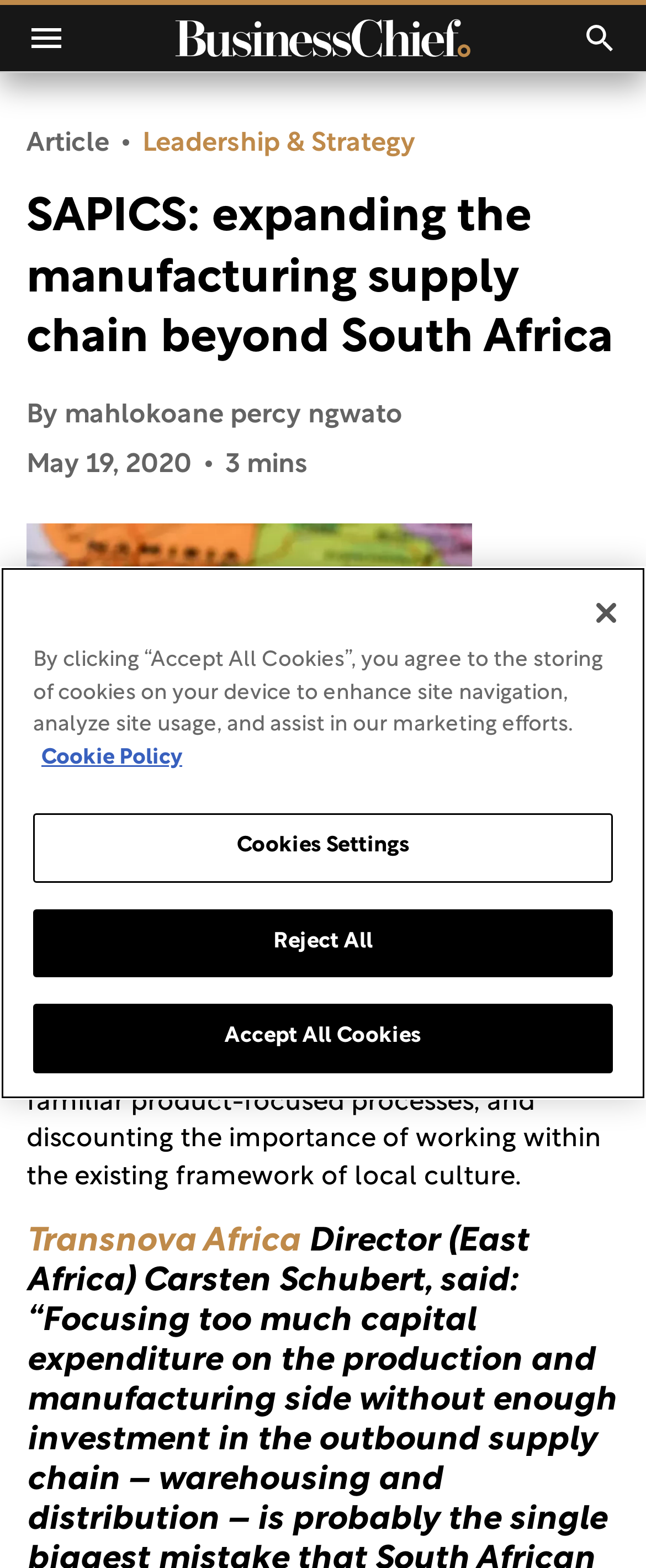What is the topic of the article?
Look at the image and answer the question using a single word or phrase.

manufacturing supply chain